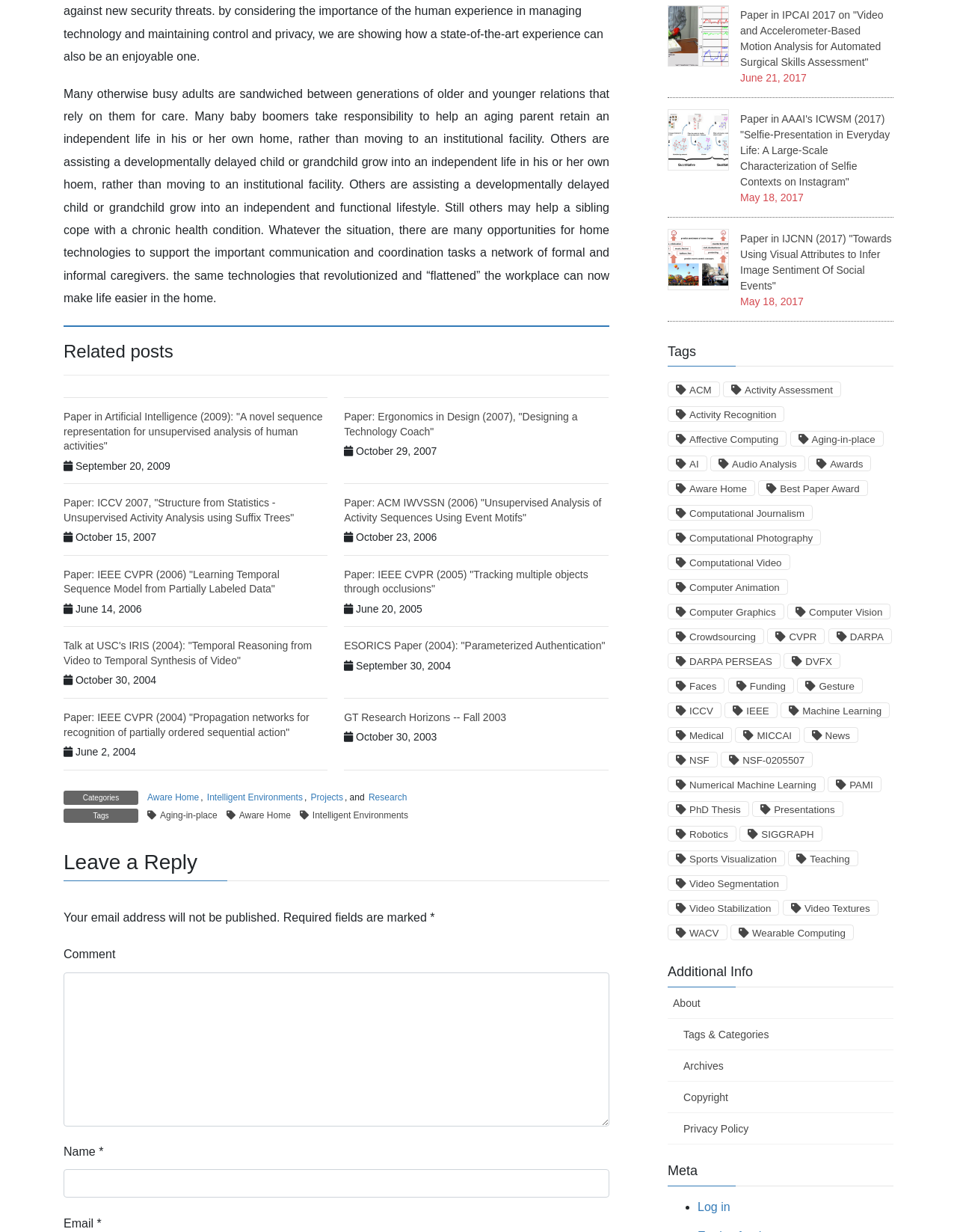Given the element description, predict the bounding box coordinates in the format (top-left x, top-left y, bottom-right x, bottom-right y), using floating point numbers between 0 and 1: Denne samlingen

None